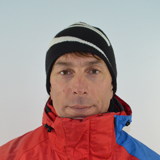How many languages does the instructor speak?
Carefully analyze the image and provide a detailed answer to the question.

According to the caption, Ivan Bariakov, the ski instructor, speaks two languages: English and Russian, which enables him to communicate with a diverse range of students.